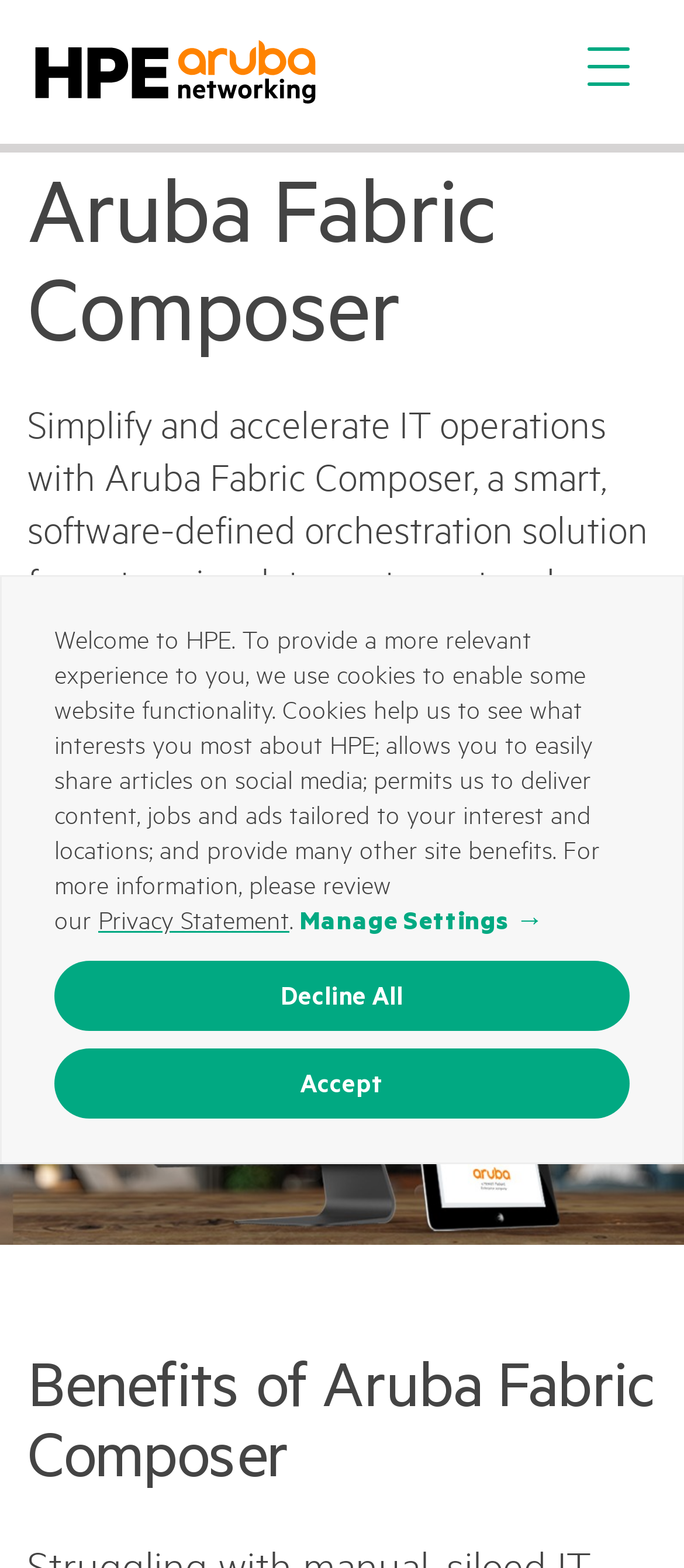What is the name of the software-defined orchestration solution?
Answer the question with a thorough and detailed explanation.

The name of the software-defined orchestration solution can be found in the heading element 'Aruba Fabric Composer' with bounding box coordinates [0.04, 0.114, 0.96, 0.239].